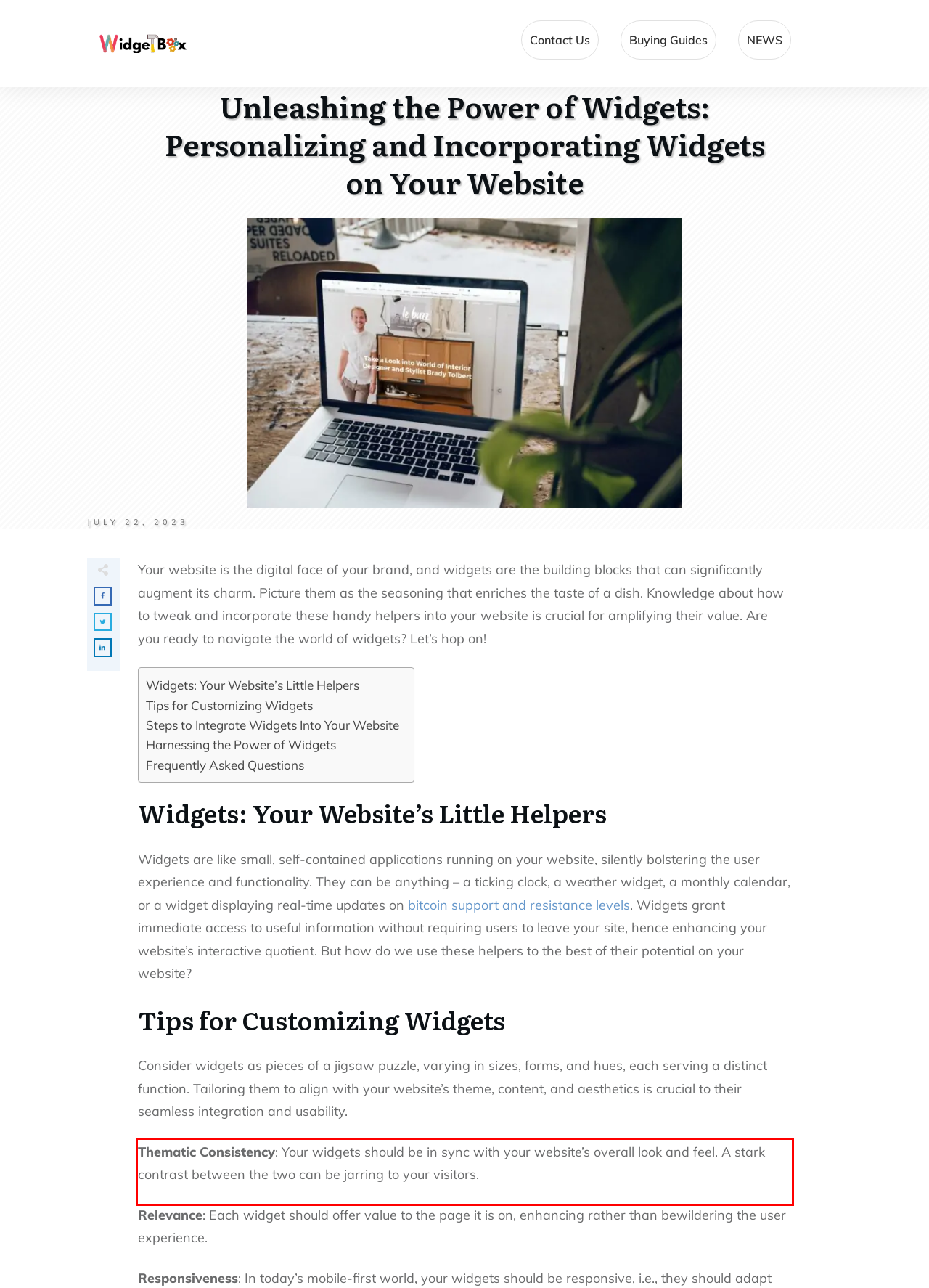Given a screenshot of a webpage, identify the red bounding box and perform OCR to recognize the text within that box.

Thematic Consistency: Your widgets should be in sync with your website’s overall look and feel. A stark contrast between the two can be jarring to your visitors.